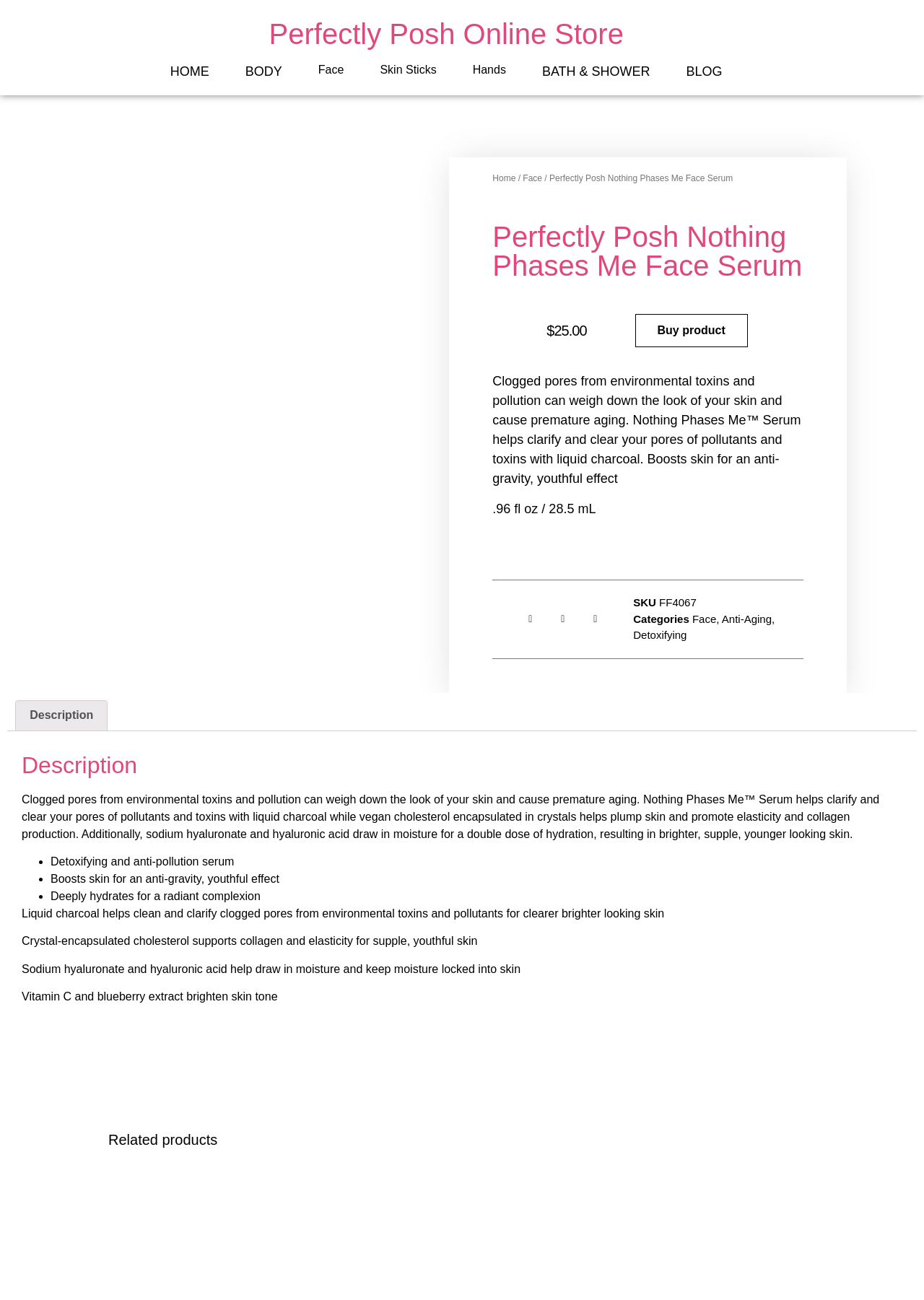Identify the primary heading of the webpage and provide its text.

Perfectly Posh Online Store